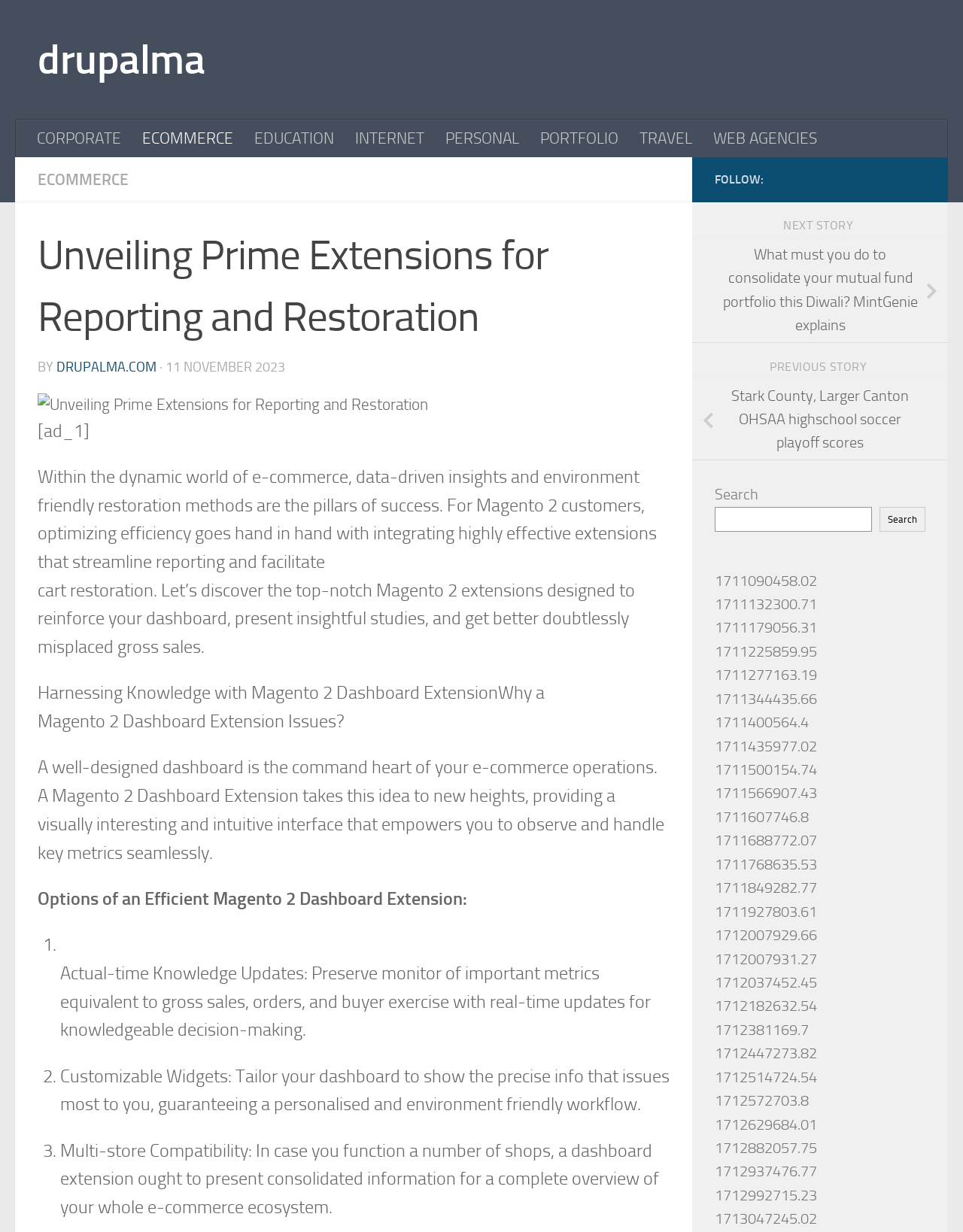What is the benefit of using a Magento 2 extension for cart restoration?
Using the image, provide a concise answer in one word or a short phrase.

To recover potentially lost sales